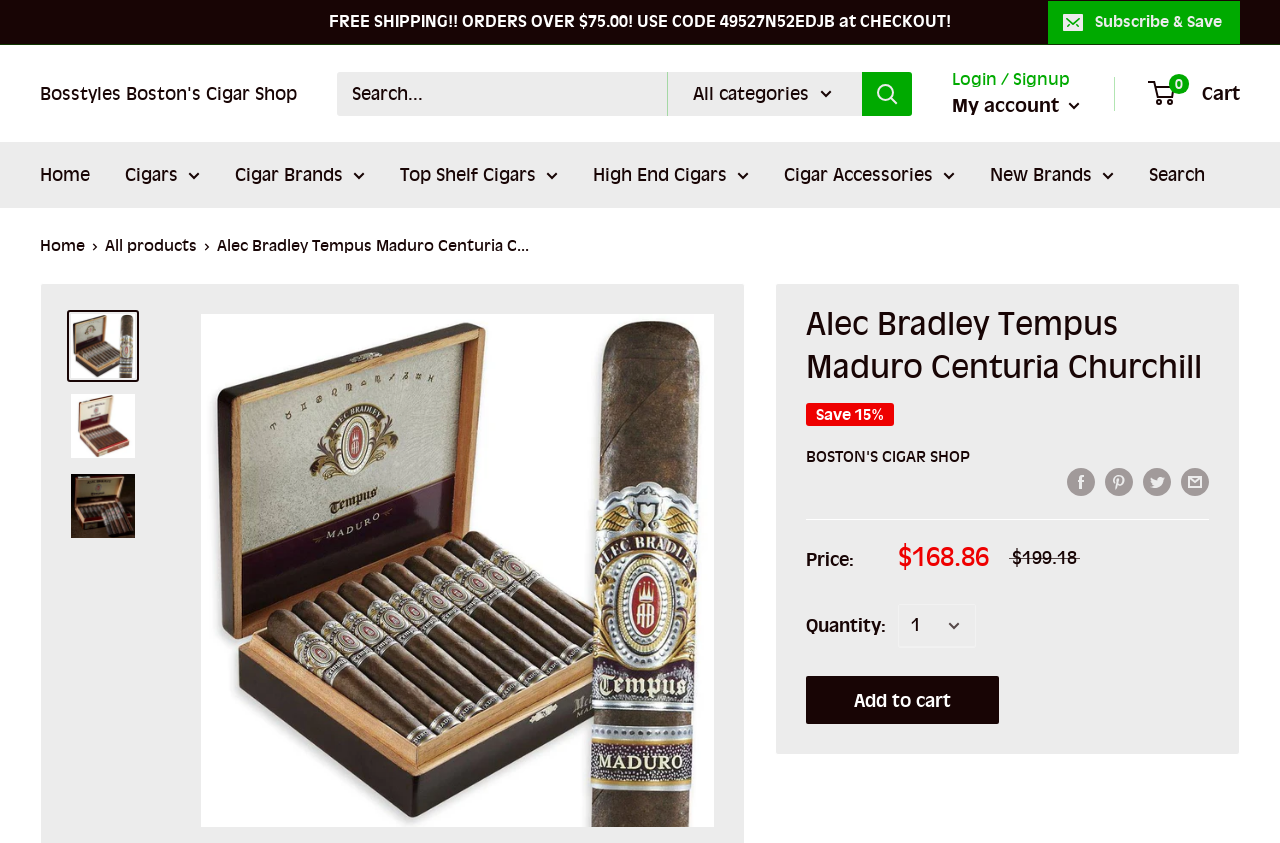What is the name of the cigar brand? Look at the image and give a one-word or short phrase answer.

Alec Bradley